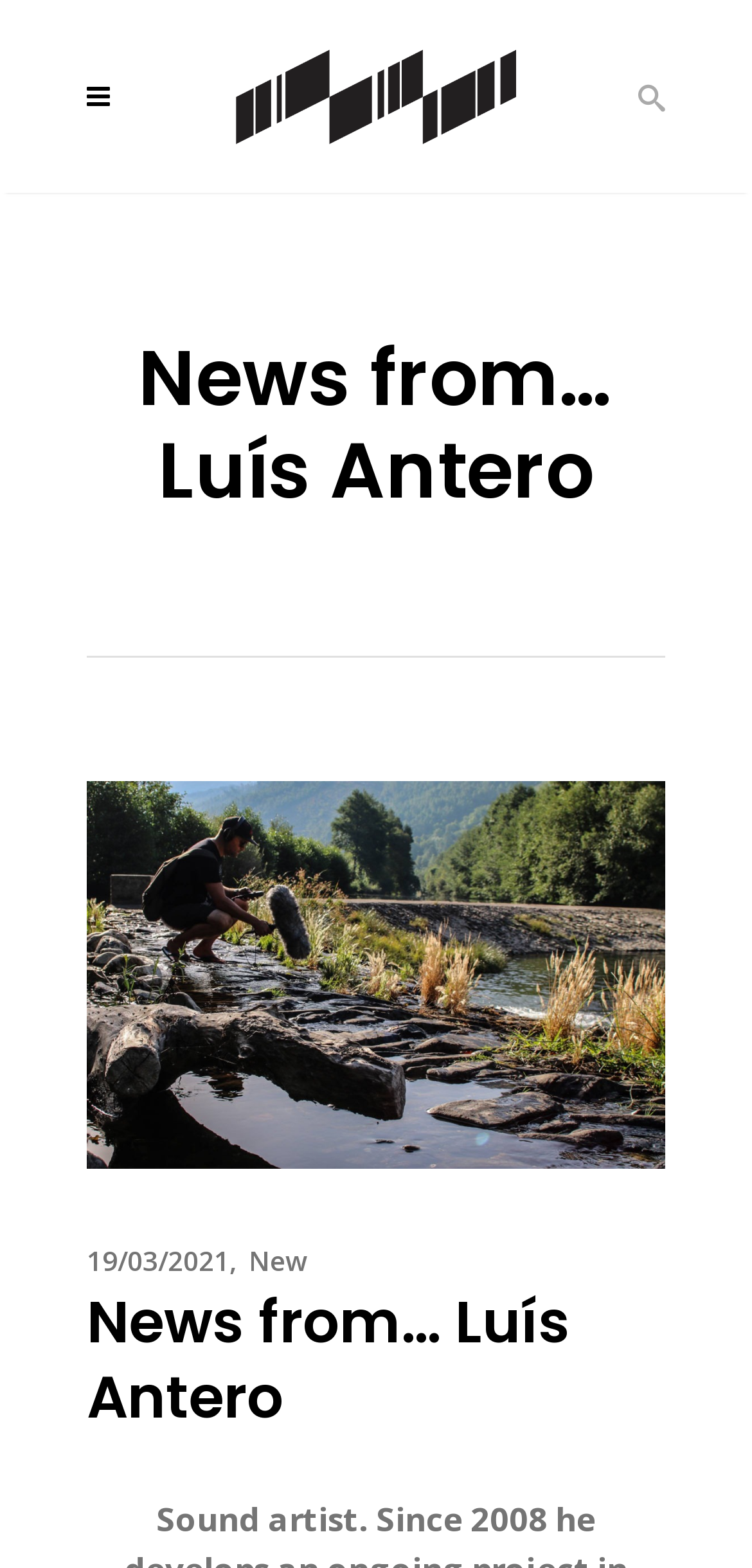Can you locate the main headline on this webpage and provide its text content?

News from… Luís Antero